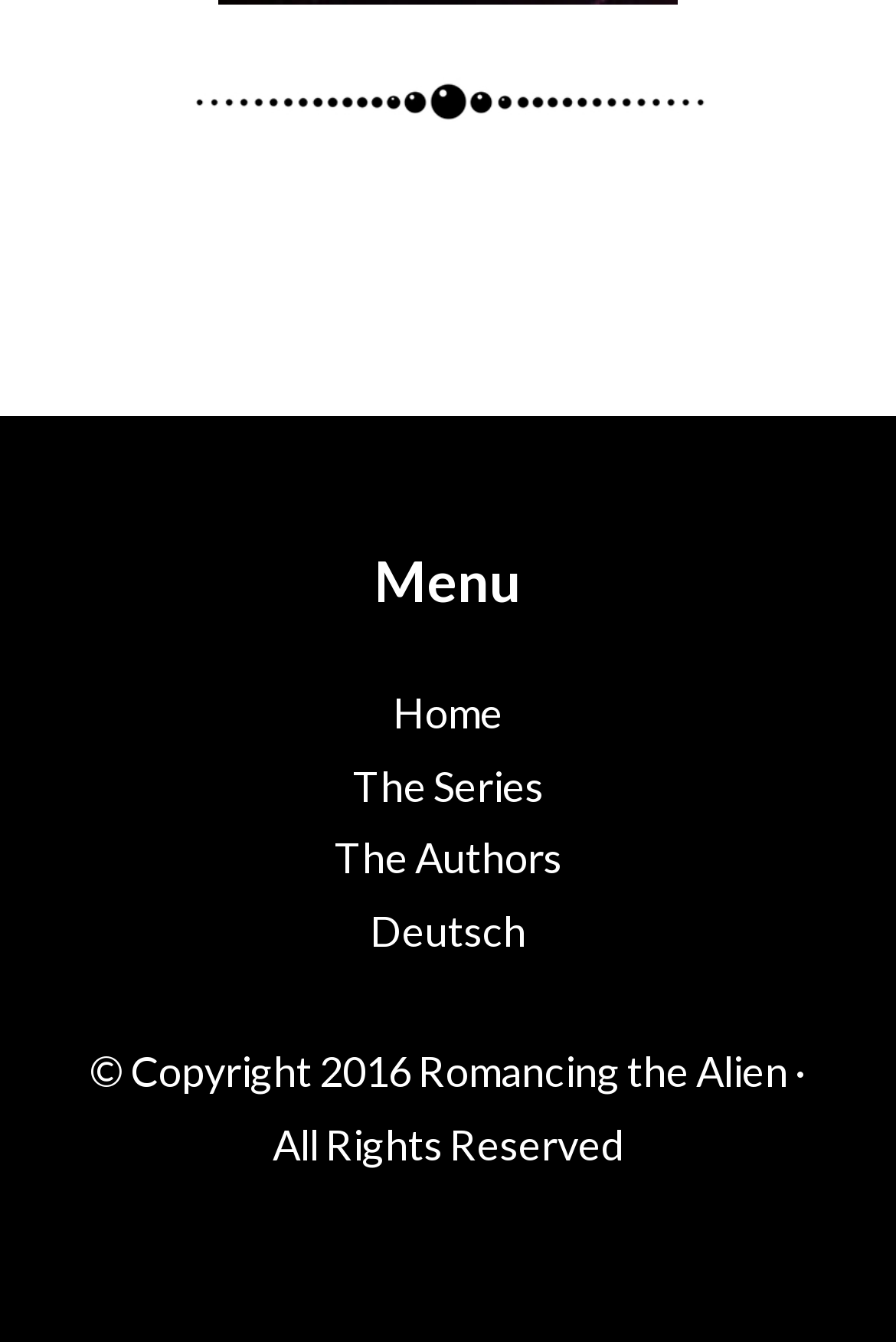Reply to the question below using a single word or brief phrase:
How many links are there in the menu section?

5